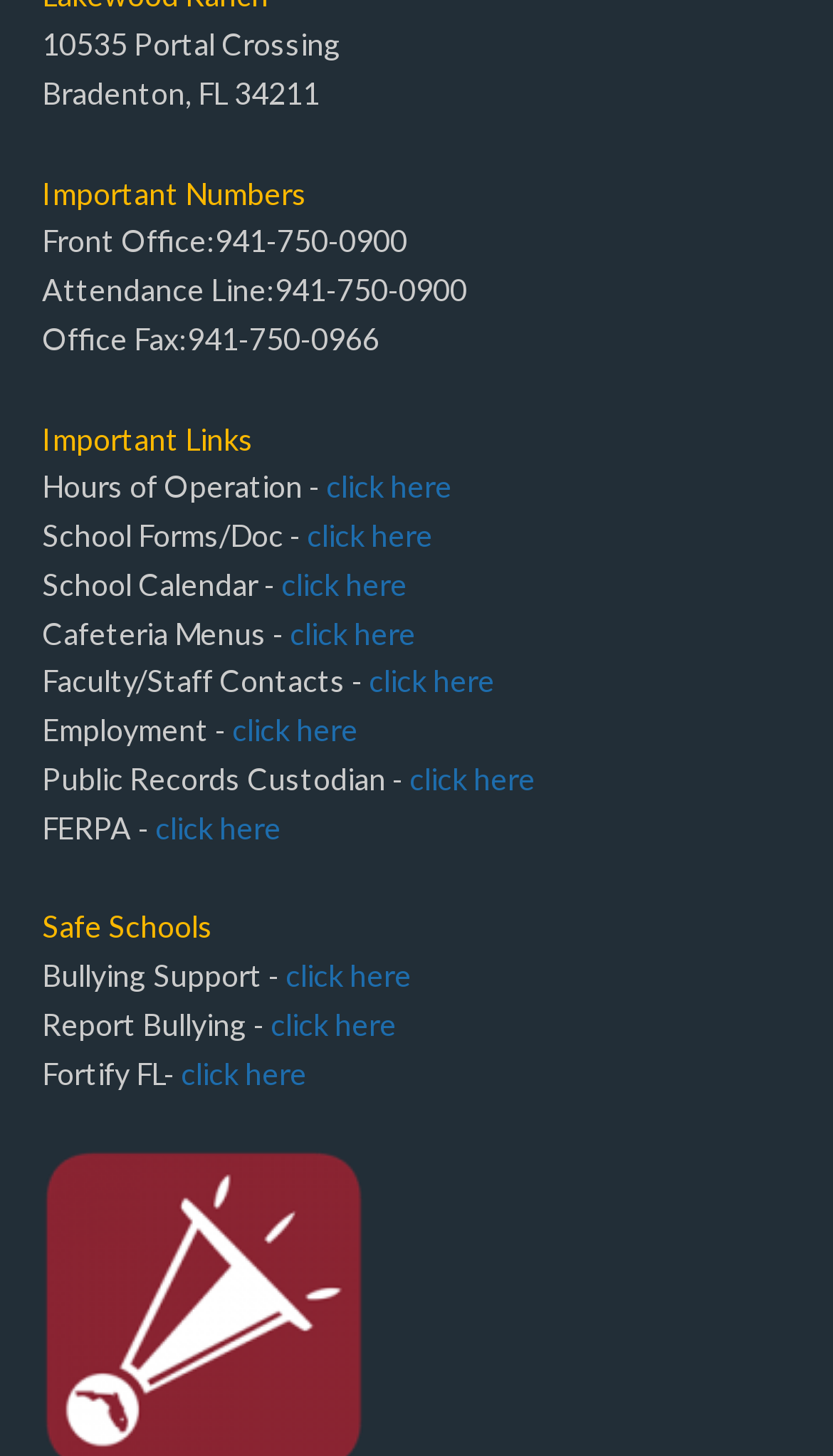Carefully examine the image and provide an in-depth answer to the question: What is the title of the section that contains the link for Faculty/Staff Contacts?

The title of the section that contains the link for Faculty/Staff Contacts is 'Important Links', which is located above the static text 'Faculty/Staff Contacts -'.